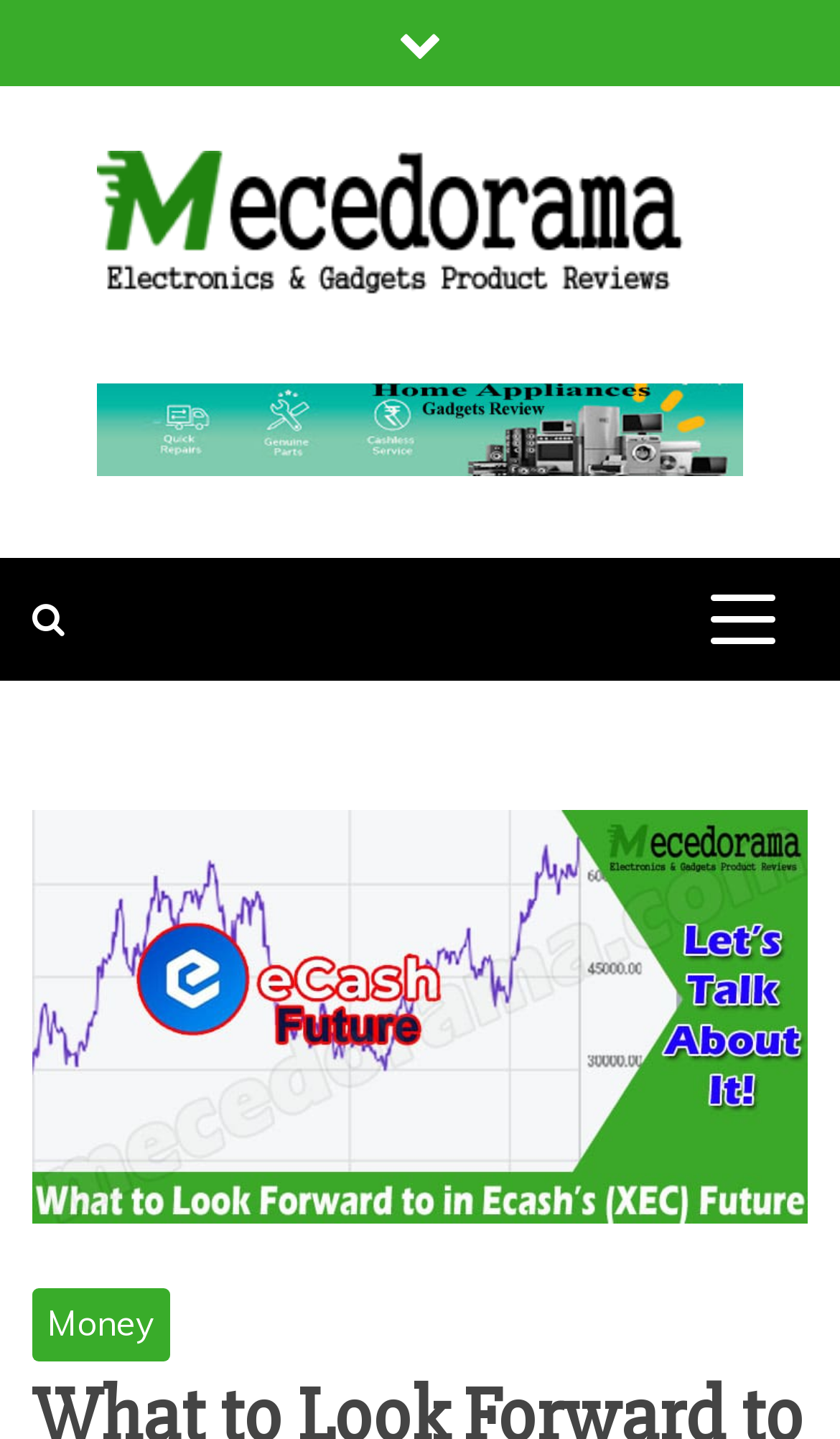Please provide a one-word or phrase answer to the question: 
What is the category of products reviewed on this website?

Electronics & Gadgets